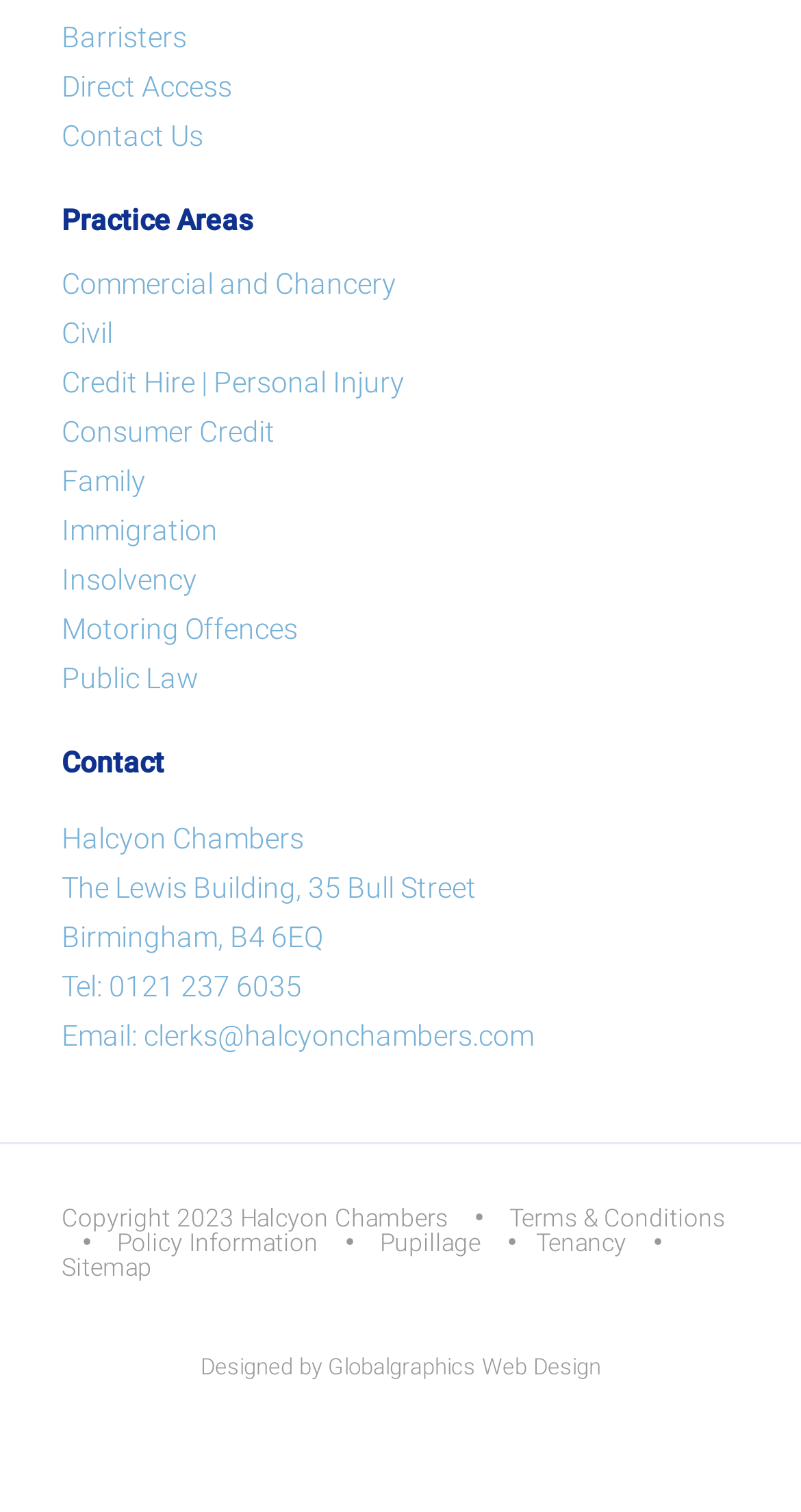Who designed the website?
Can you offer a detailed and complete answer to this question?

The website designer can be found in the link element 'Globalgraphics Web Design' located at the bottom of the webpage, next to the static text 'Designed by'.